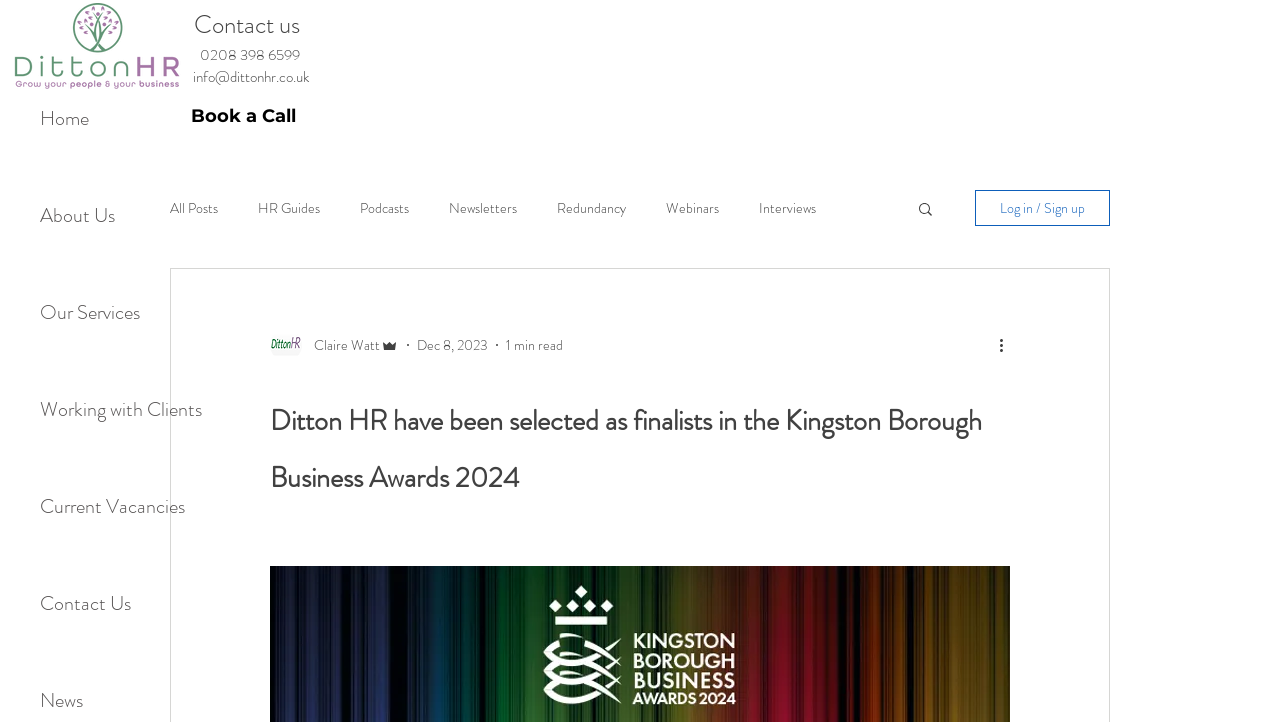Locate the bounding box coordinates of the region to be clicked to comply with the following instruction: "Click the Home link". The coordinates must be four float numbers between 0 and 1, in the form [left, top, right, bottom].

[0.031, 0.097, 0.138, 0.231]